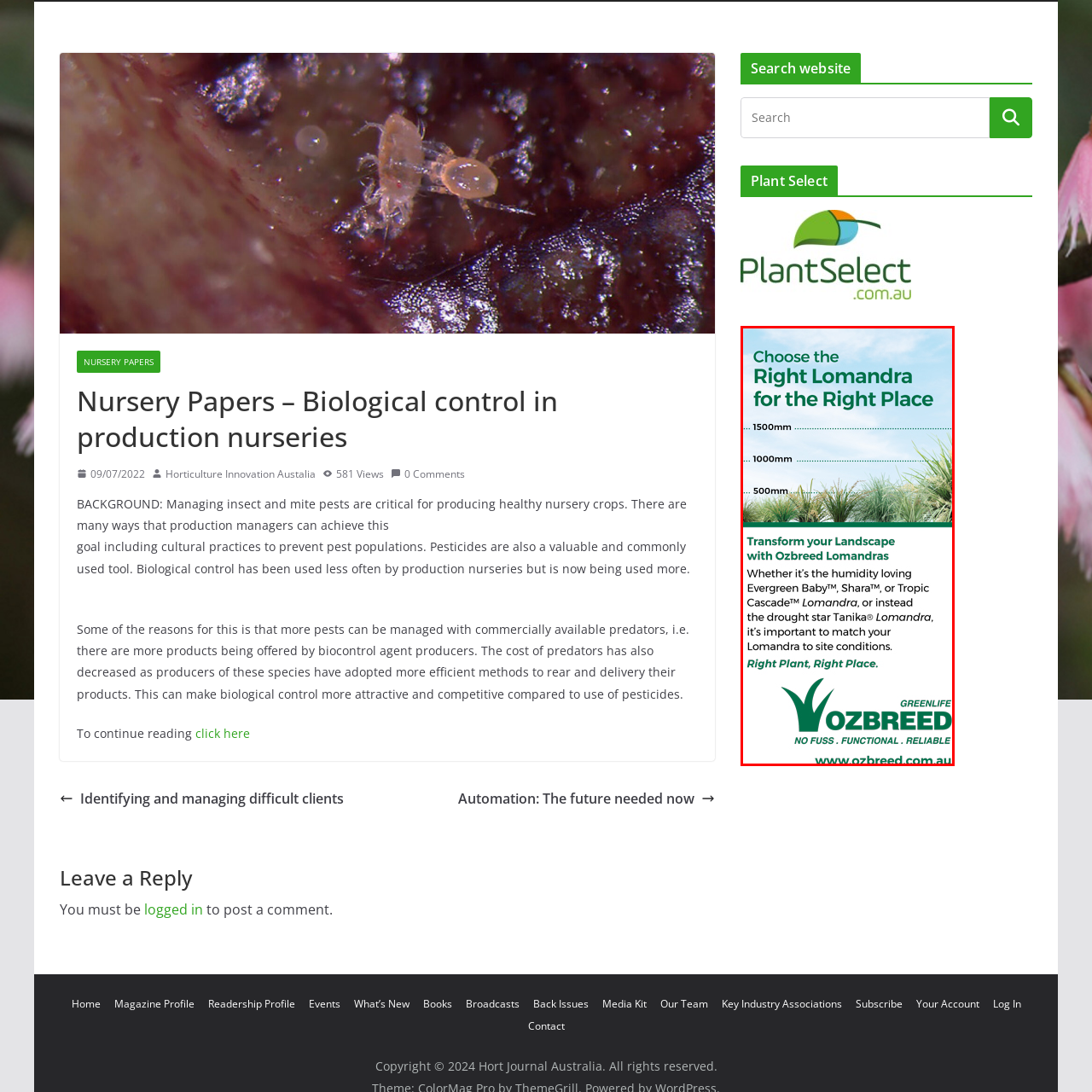What is the tagline of Ozbreed?
Pay attention to the image within the red bounding box and answer using just one word or a concise phrase.

Right Plant, Right Place